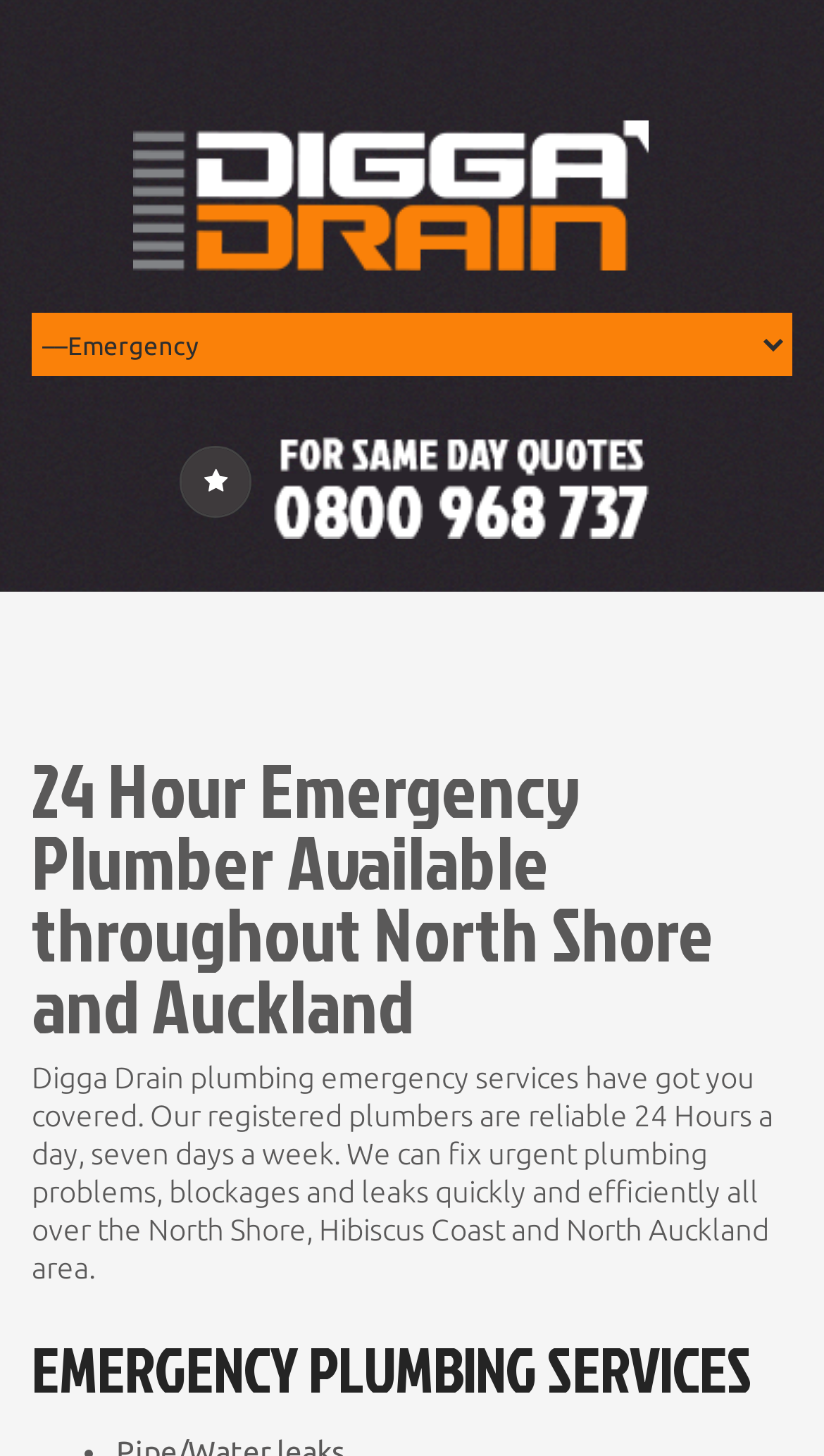Your task is to find and give the main heading text of the webpage.

24 Hour Emergency Plumber Available throughout North Shore and Auckland